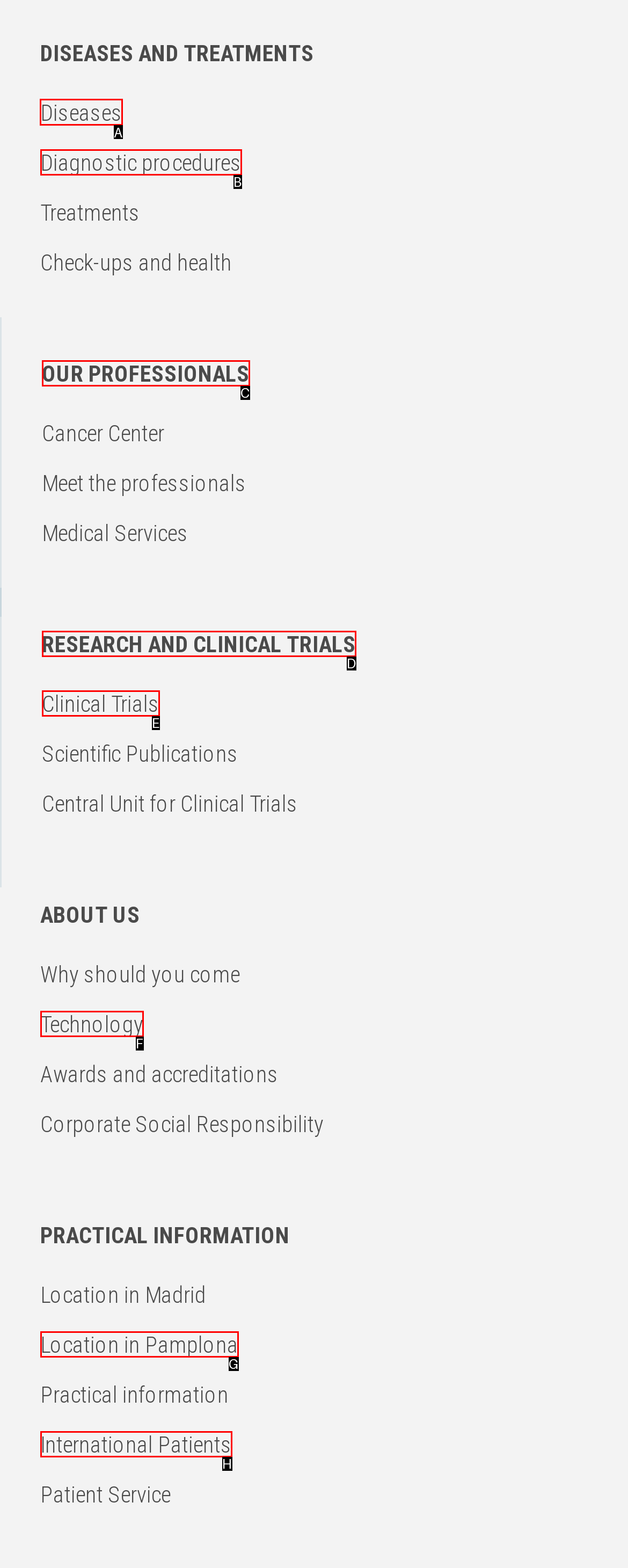Identify the HTML element to click to fulfill this task: View diseases information
Answer with the letter from the given choices.

A